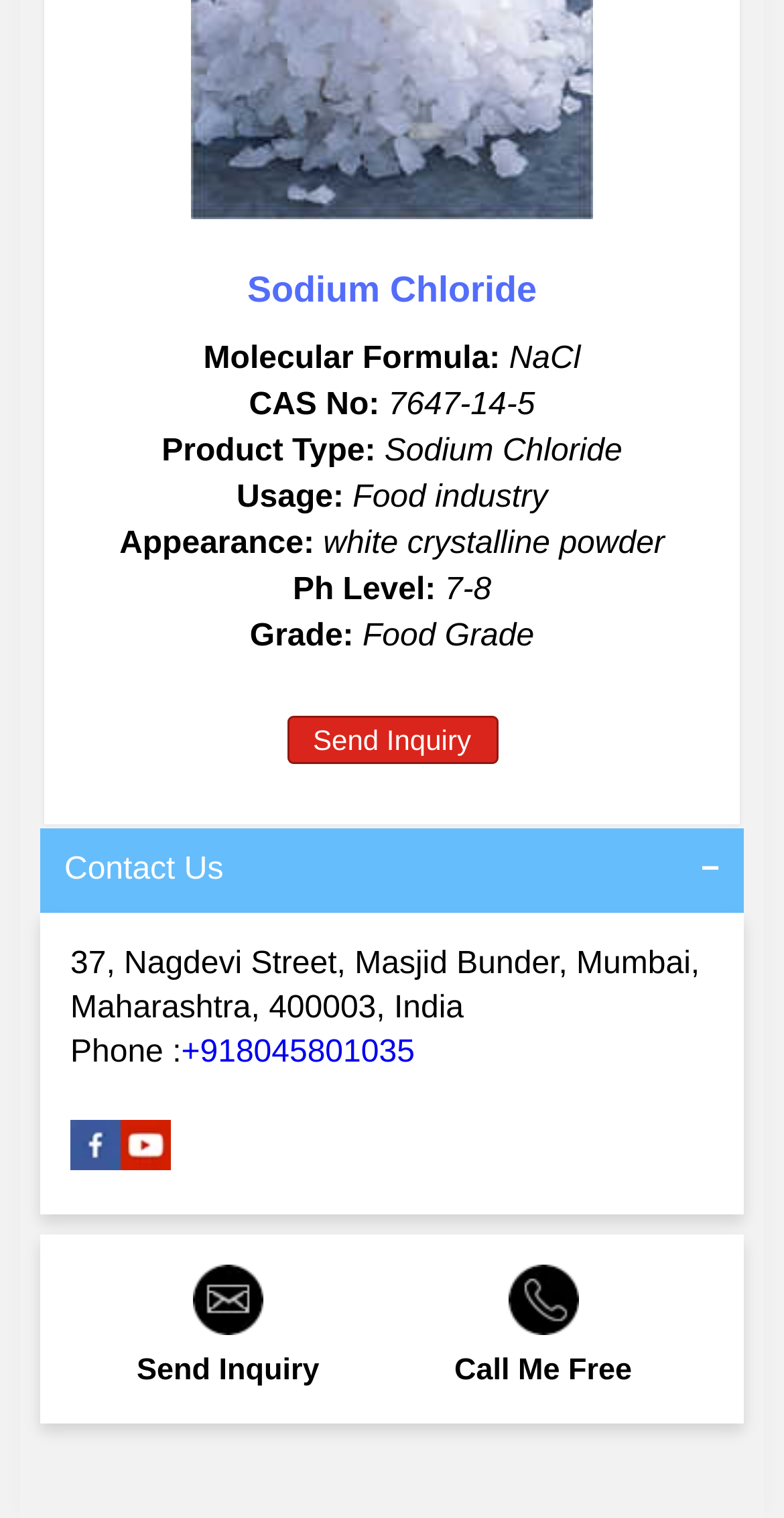Based on the element description: "Send Inquiry", identify the UI element and provide its bounding box coordinates. Use four float numbers between 0 and 1, [left, top, right, bottom].

[0.365, 0.472, 0.635, 0.503]